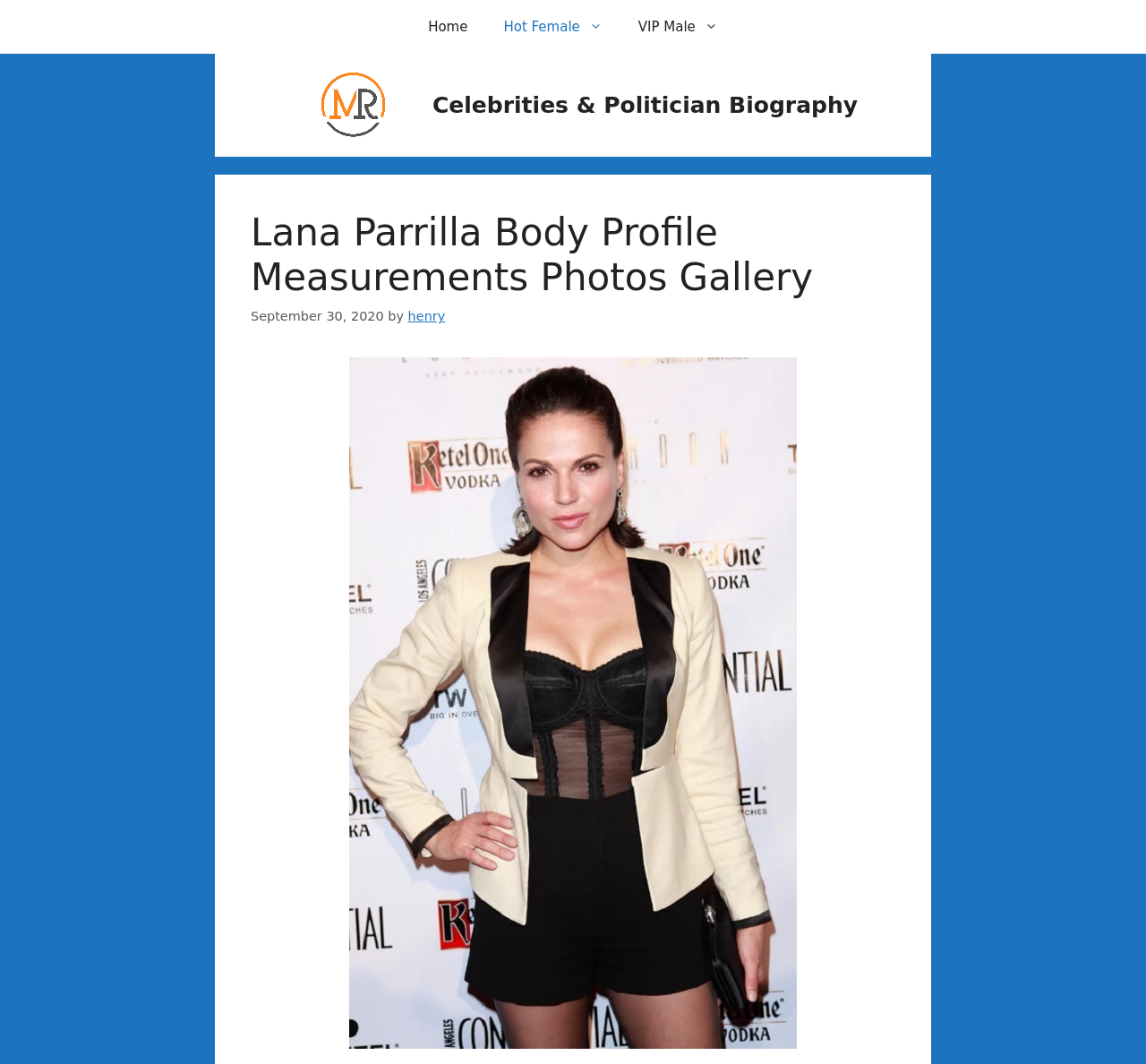Summarize the contents and layout of the webpage in detail.

The webpage is about Lana Parrilla, an American actress, and provides her body profile, measurements, and photos. At the top of the page, there is a navigation menu with three links: "Home", "Hot Female", and "VIP Male". Below the navigation menu, there is a banner with a link to "Celebrities & Politician Biography" on the left side, accompanied by a small image. On the right side of the banner, there is another link to "Celebrities & Politician Biography".

The main content of the page is divided into two sections. The top section has a heading that reads "Lana Parrilla Body Profile Measurements Photos Gallery" and displays the date "September 30, 2020" and the author's name "henry" below it. The bottom section features a large image of Lana Parrilla, taking up most of the page's width. The image is likely a photo gallery, showcasing the actress in various poses and outfits.